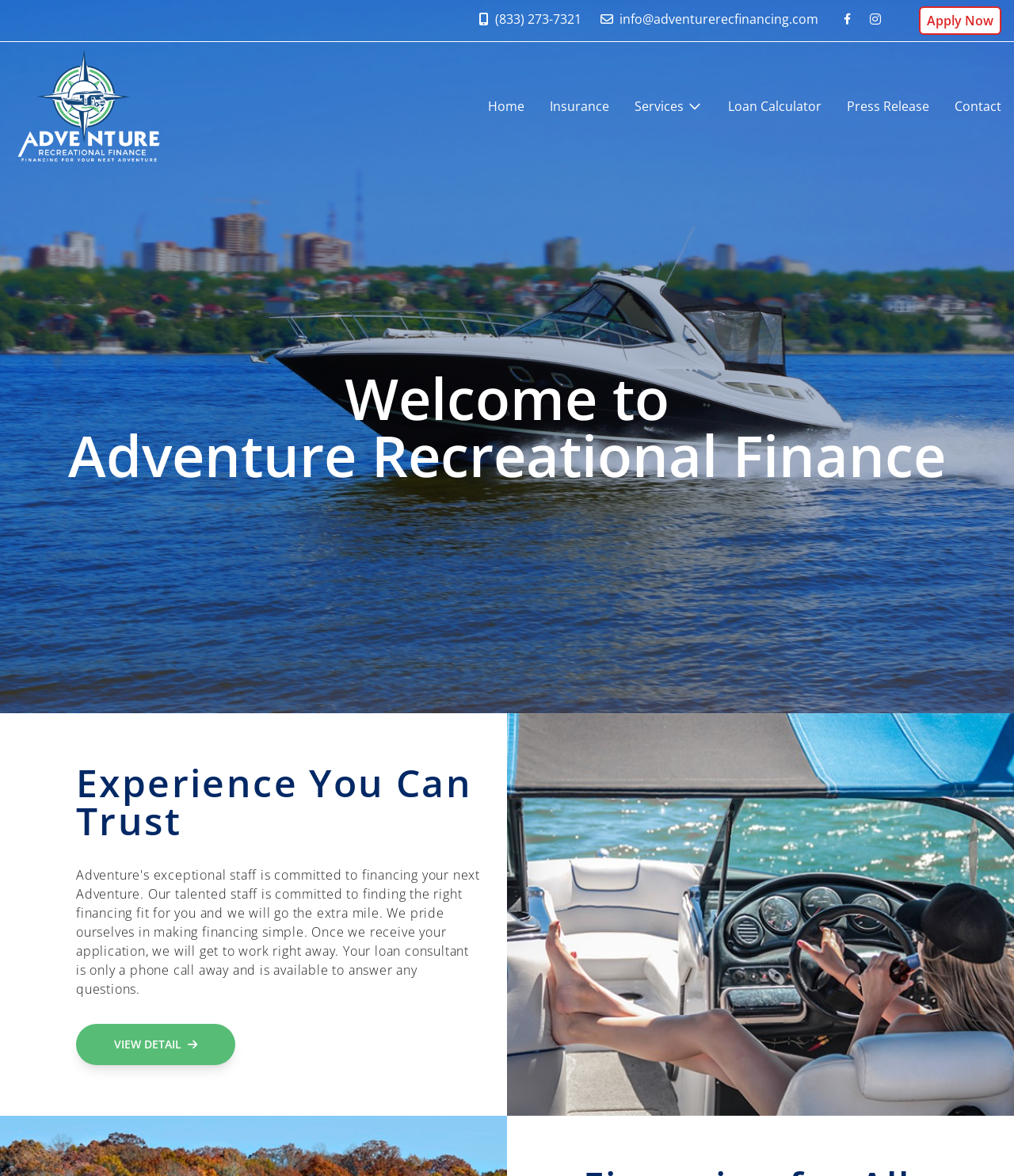Determine the bounding box for the HTML element described here: "Apply Now". The coordinates should be given as [left, top, right, bottom] with each number being a float between 0 and 1.

[0.906, 0.005, 0.988, 0.03]